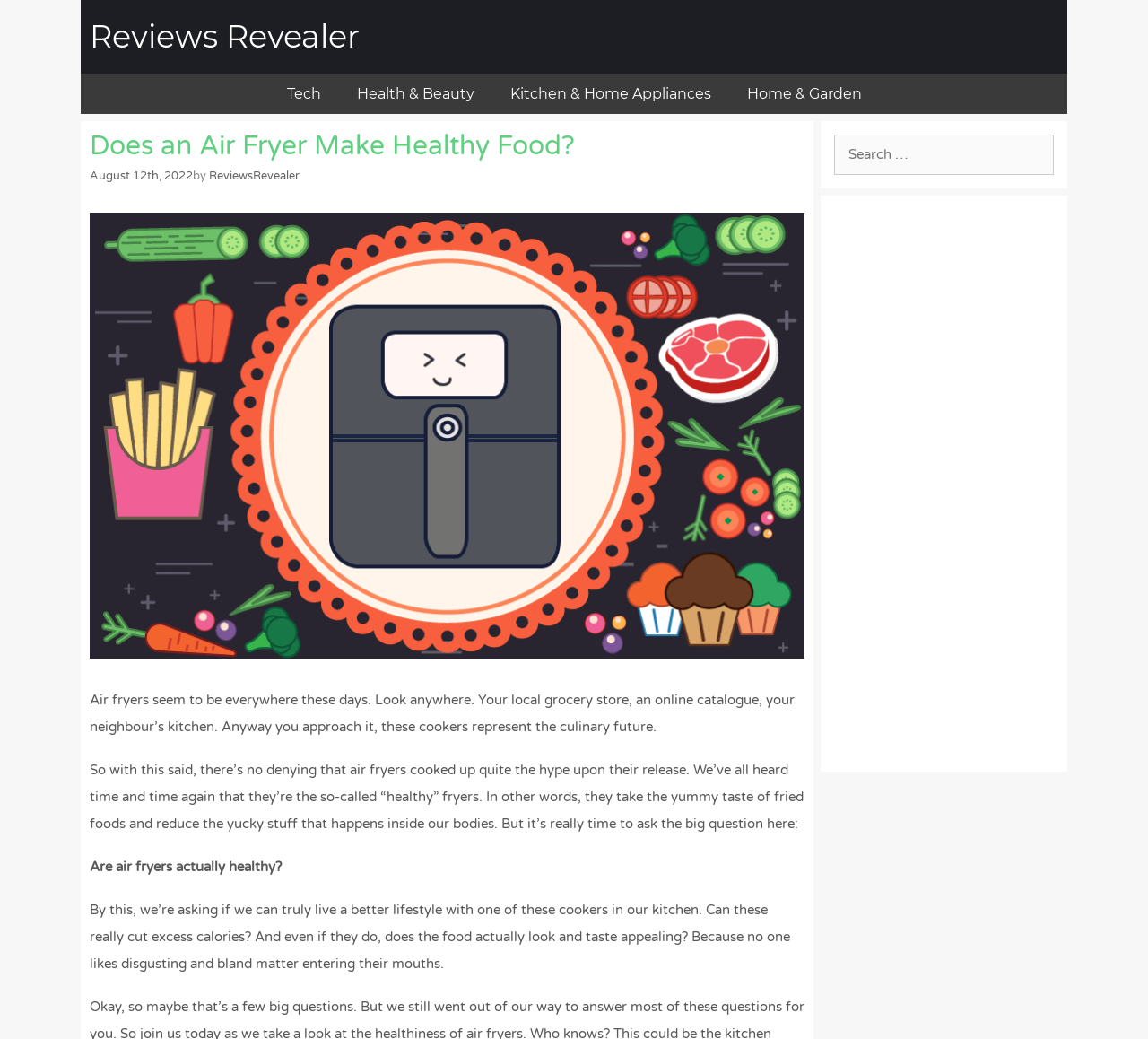Please determine the bounding box coordinates of the element's region to click for the following instruction: "Read the article posted on 'August 12th, 2022'".

[0.078, 0.163, 0.168, 0.176]